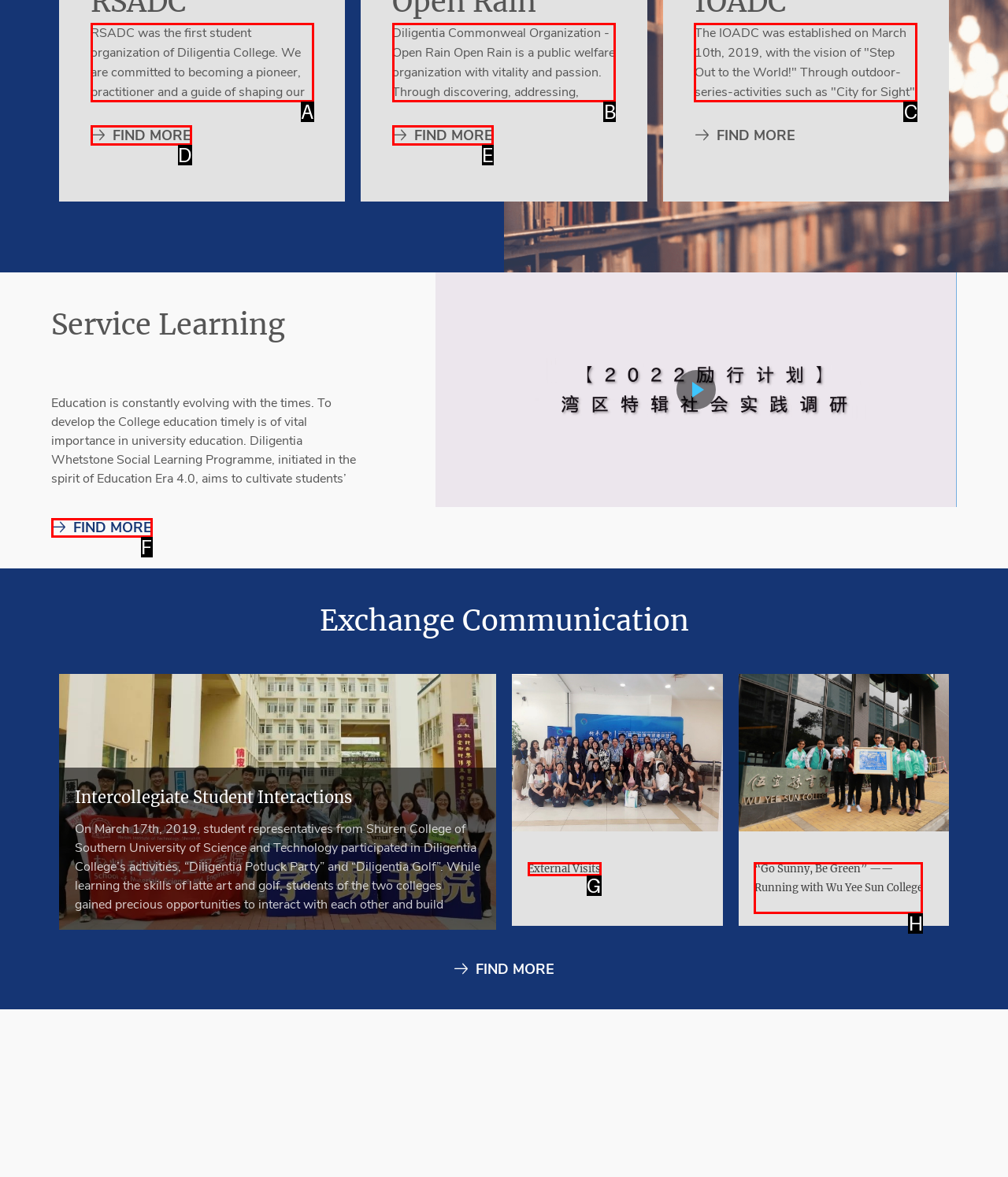Determine which option fits the element description: External Visits
Answer with the option’s letter directly.

G